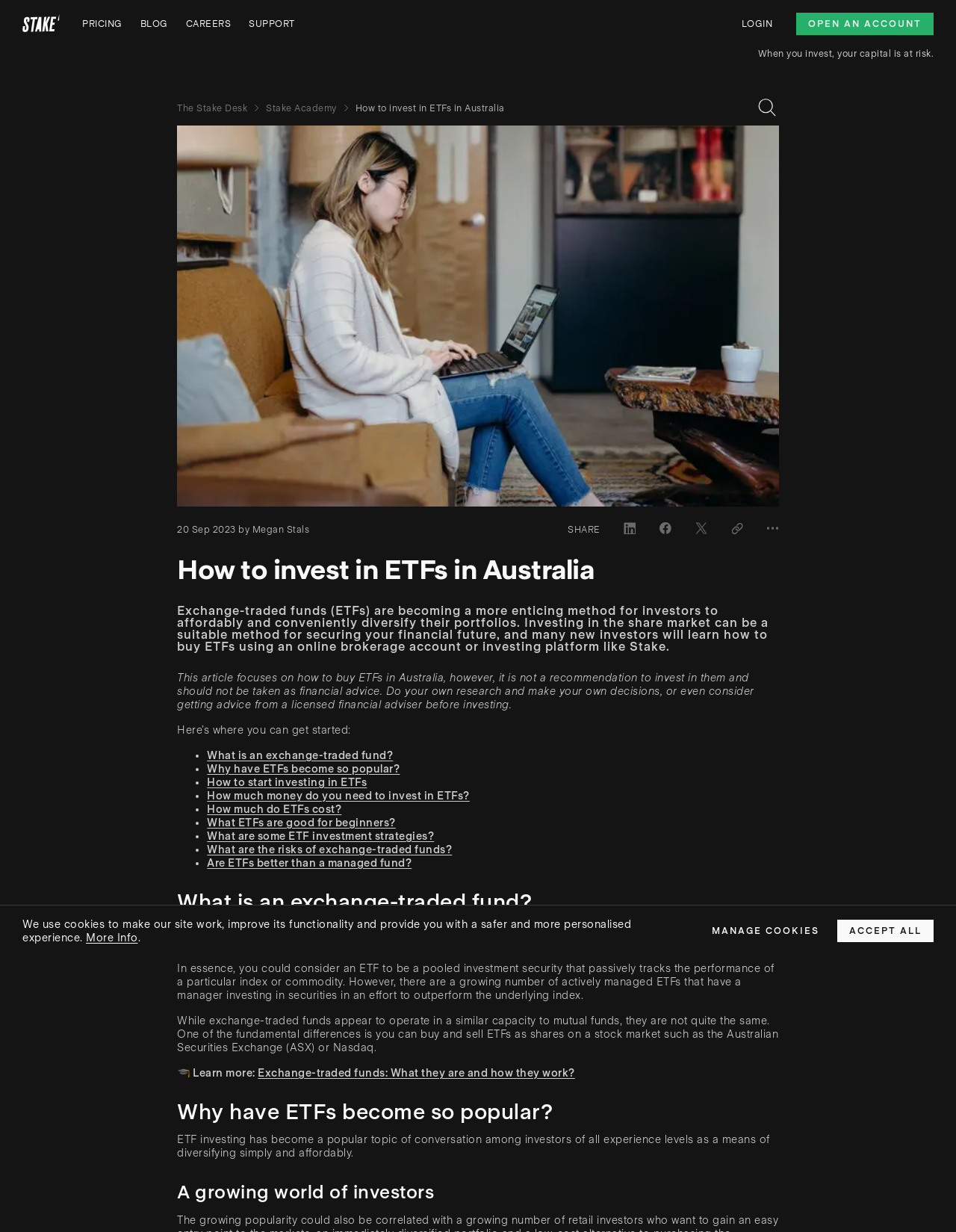Give a one-word or short phrase answer to this question: 
What is the topic of the first section of the article?

What is an exchange-traded fund?